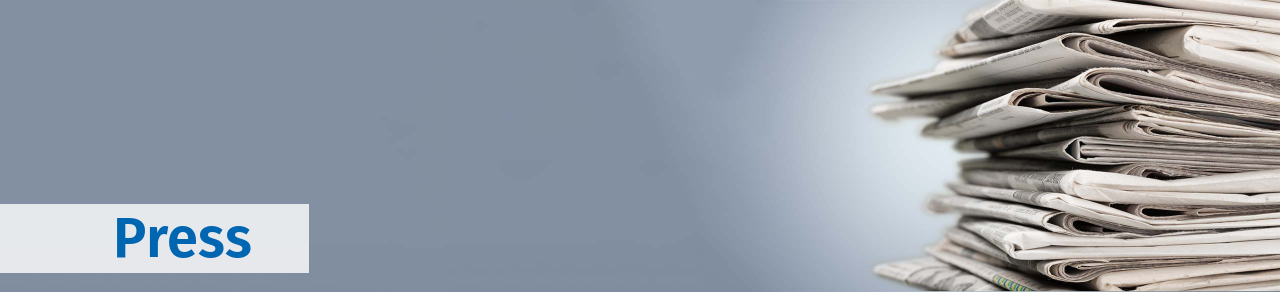Provide your answer in one word or a succinct phrase for the question: 
What is the topic of the page?

press releases from CSM